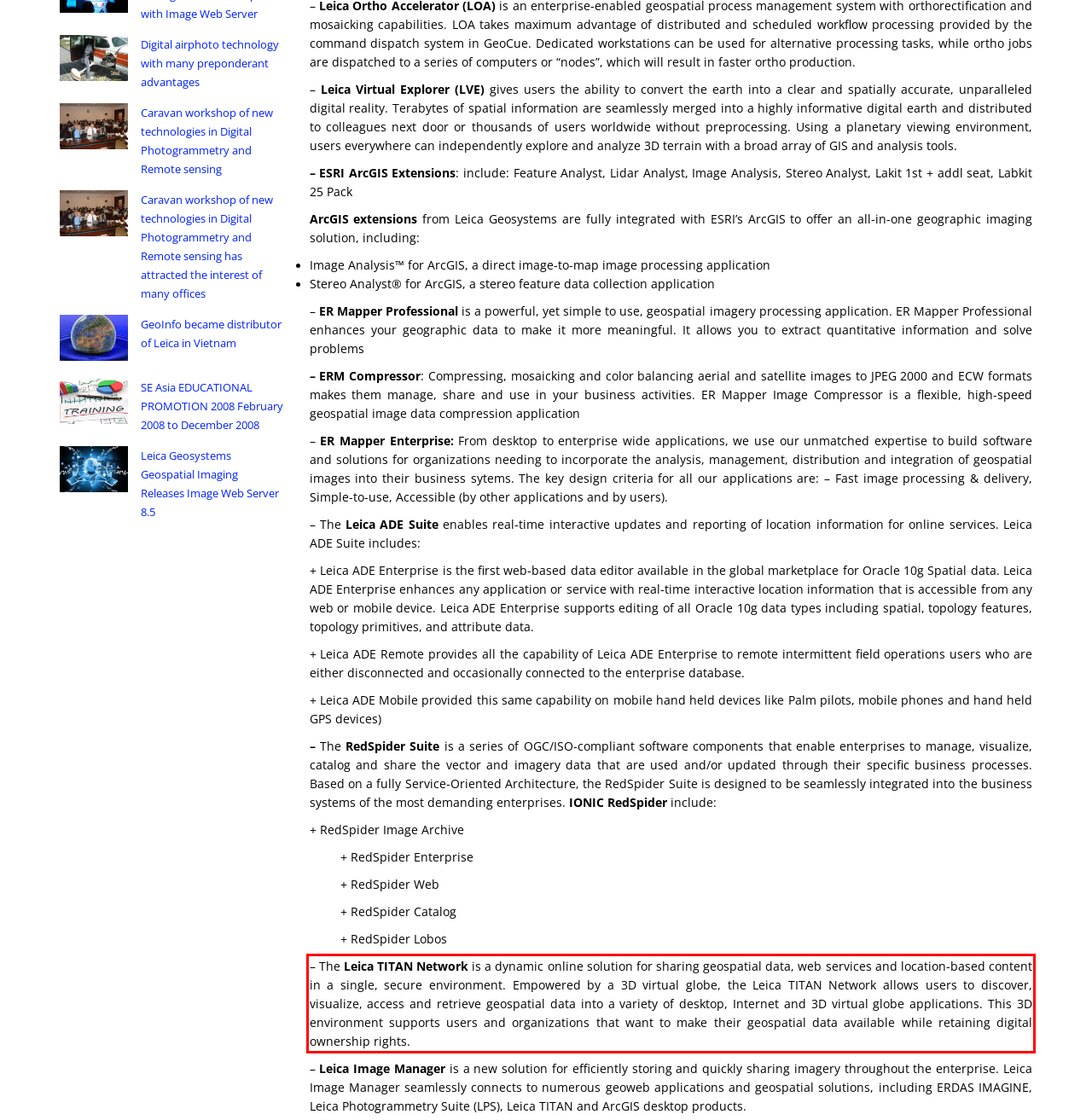Please analyze the screenshot of a webpage and extract the text content within the red bounding box using OCR.

– The Leica TITAN Network is a dynamic online solution for sharing geospatial data, web services and location-based content in a single, secure environment. Empowered by a 3D virtual globe, the Leica TITAN Network allows users to discover, visualize, access and retrieve geospatial data into a variety of desktop, Internet and 3D virtual globe applications. This 3D environment supports users and organizations that want to make their geospatial data available while retaining digital ownership rights.